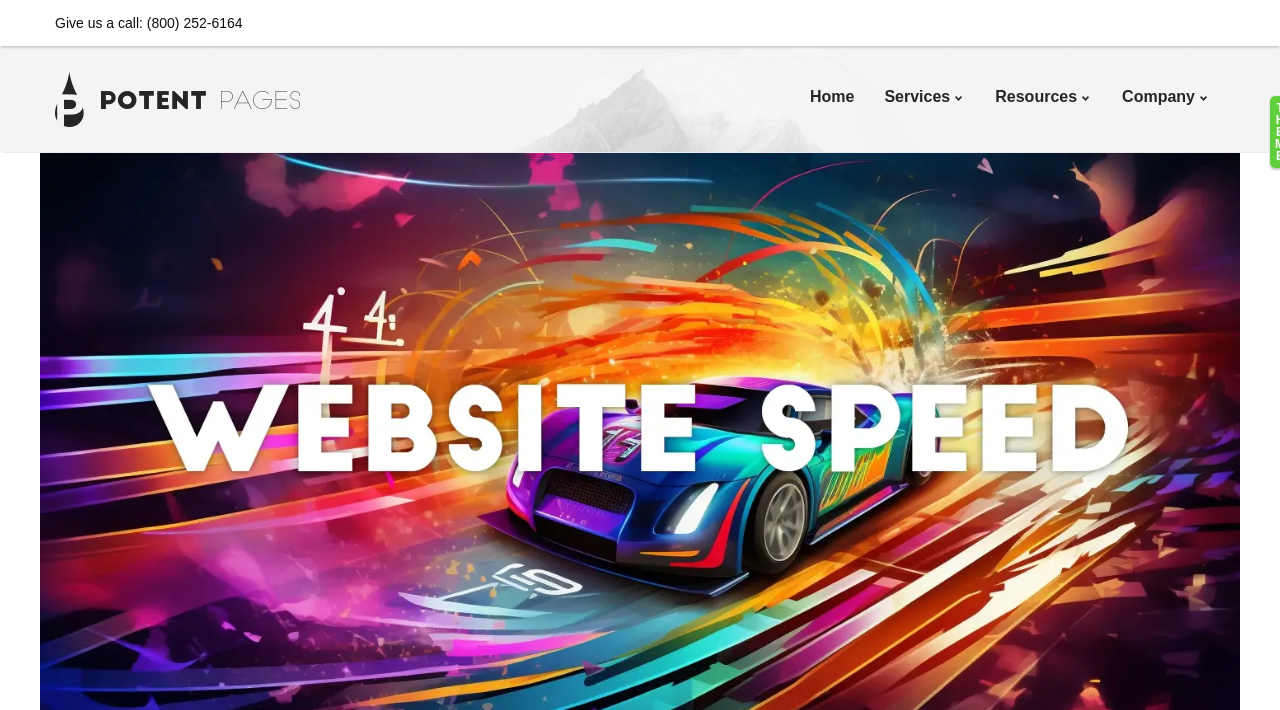From the element description alt="Potent Pages Home", predict the bounding box coordinates of the UI element. The coordinates must be specified in the format (top-left x, top-left y, bottom-right x, bottom-right y) and should be within the 0 to 1 range.

[0.031, 0.08, 0.246, 0.2]